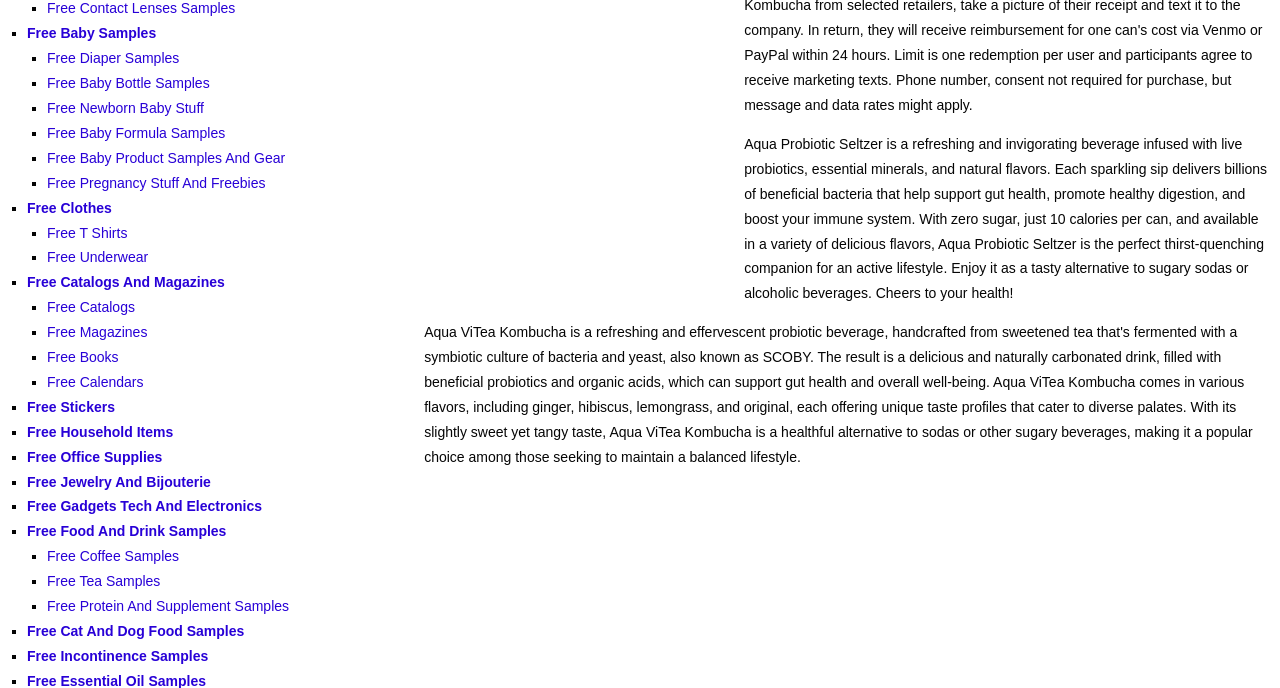Using the webpage screenshot and the element description Free Contact Lenses Samples, determine the bounding box coordinates. Specify the coordinates in the format (top-left x, top-left y, bottom-right x, bottom-right y) with values ranging from 0 to 1.

[0.037, 0.0, 0.184, 0.024]